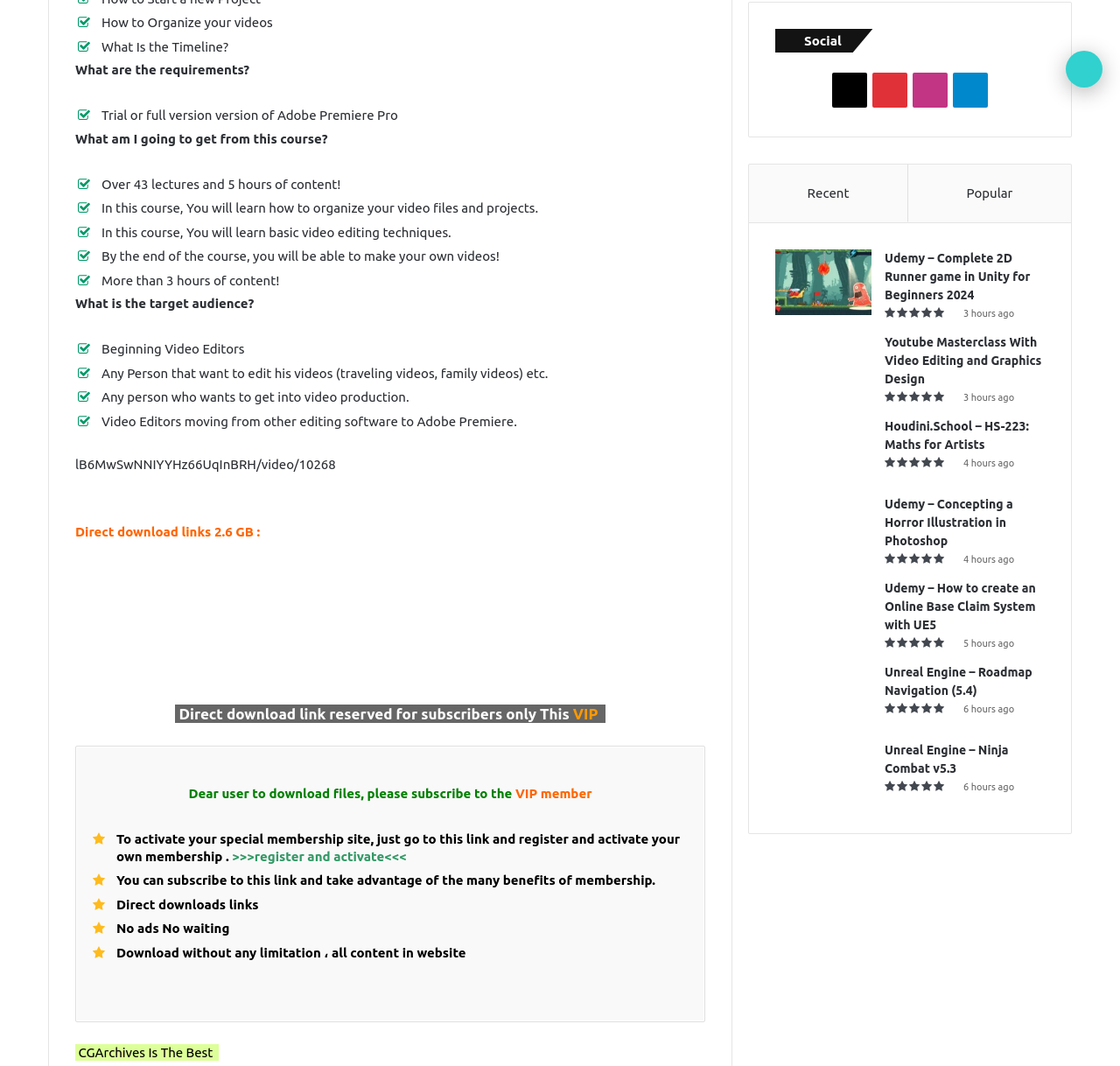Identify the bounding box coordinates of the area you need to click to perform the following instruction: "click the email link".

None